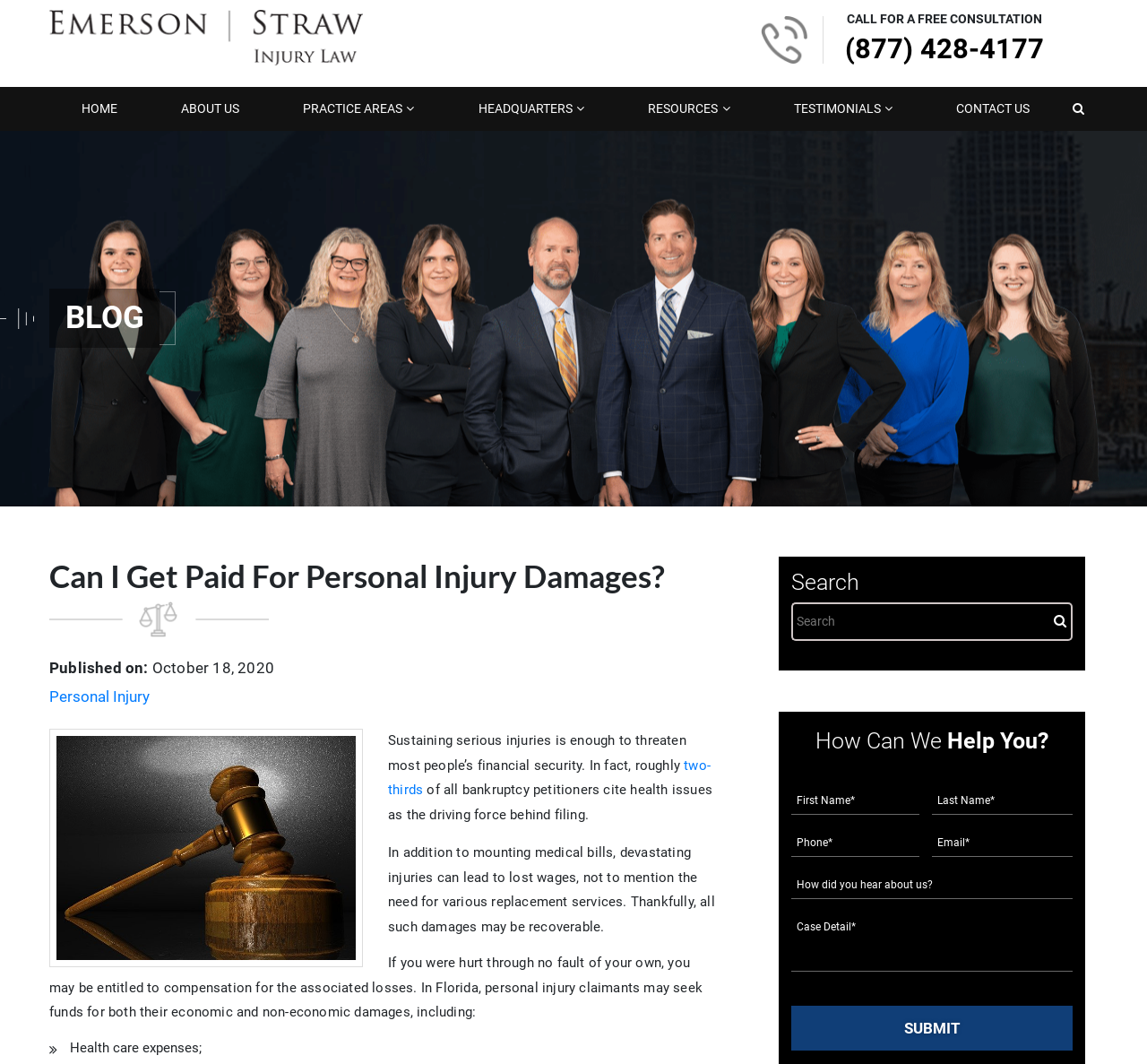Could you determine the bounding box coordinates of the clickable element to complete the instruction: "Click the 'HOME' link"? Provide the coordinates as four float numbers between 0 and 1, i.e., [left, top, right, bottom].

[0.043, 0.081, 0.13, 0.123]